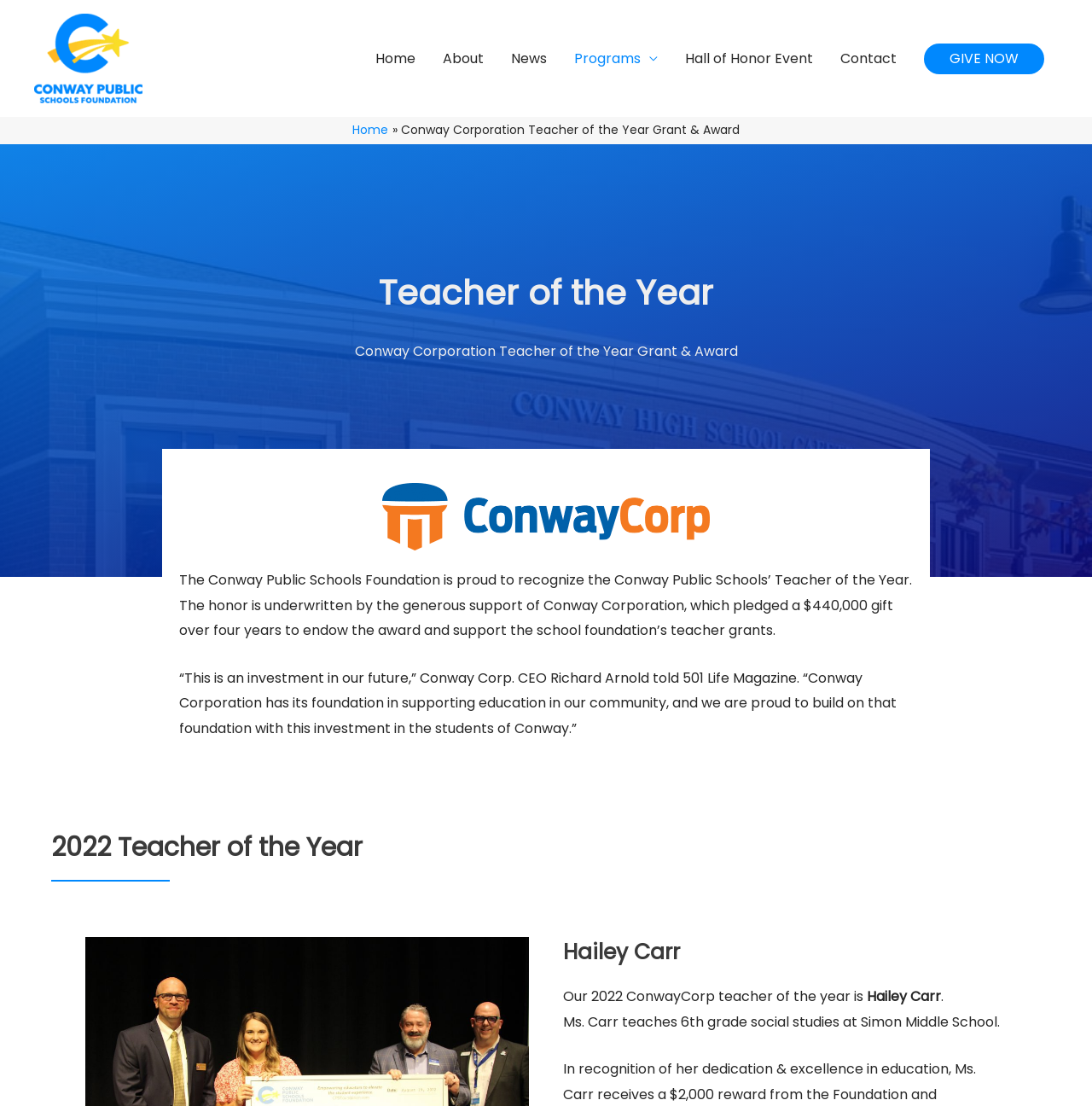Given the element description Hall of Honor Event, predict the bounding box coordinates for the UI element in the webpage screenshot. The format should be (top-left x, top-left y, bottom-right x, bottom-right y), and the values should be between 0 and 1.

[0.615, 0.0, 0.757, 0.106]